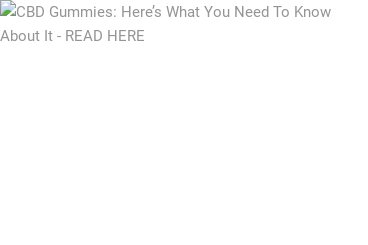What is the purpose of the article?
Please respond to the question with as much detail as possible.

The purpose of the article is to educate readers about CBD gummies, their benefits, and features, providing a comprehensive understanding of how they work and their applications.